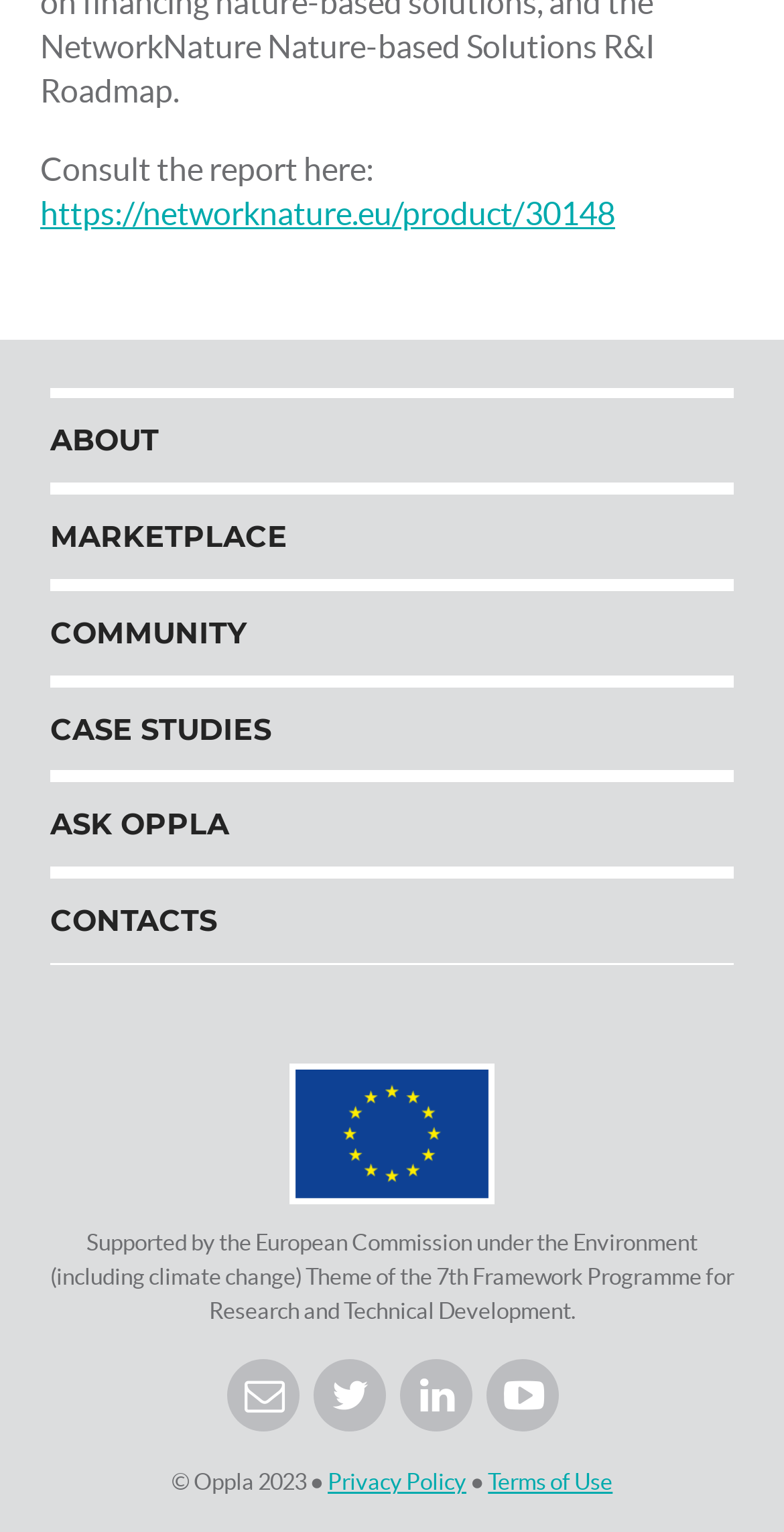Please determine the bounding box coordinates of the area that needs to be clicked to complete this task: 'Go to the MARKETPLACE'. The coordinates must be four float numbers between 0 and 1, formatted as [left, top, right, bottom].

[0.064, 0.323, 0.936, 0.379]